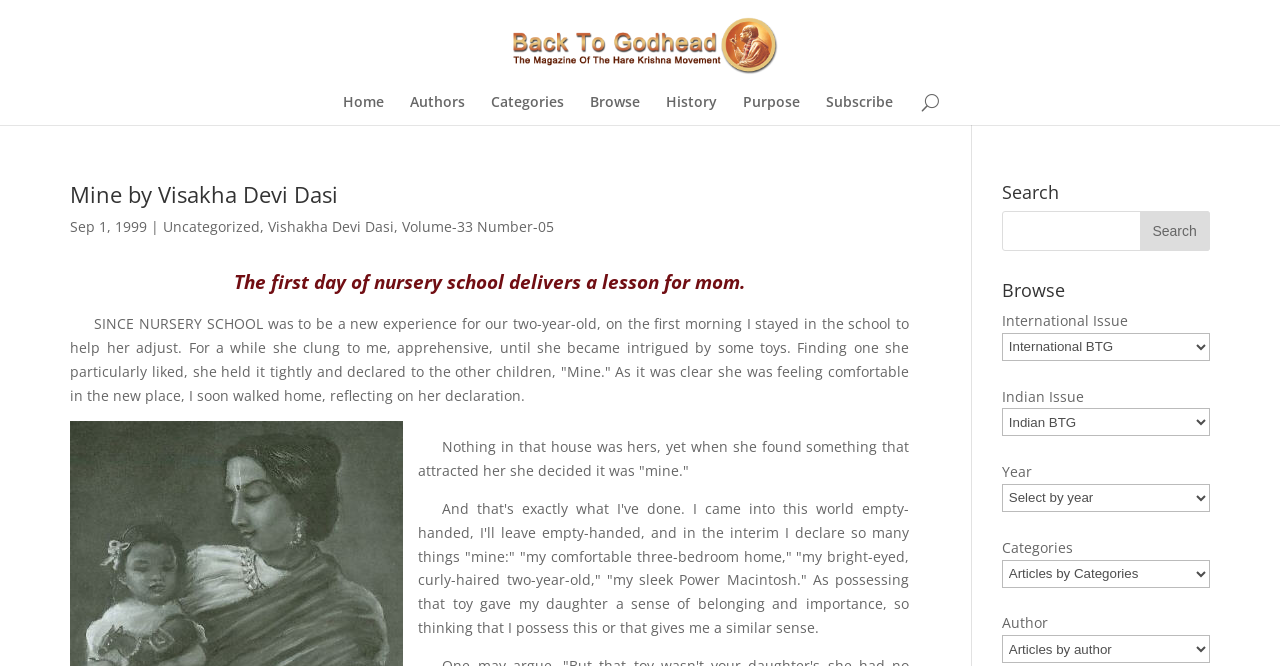What is the category of the article?
Please provide a comprehensive answer to the question based on the webpage screenshot.

The category of the article can be found in the link element with bounding box coordinates [0.128, 0.326, 0.203, 0.354]. The text content of this element is 'Uncategorized', which is the category of the article.